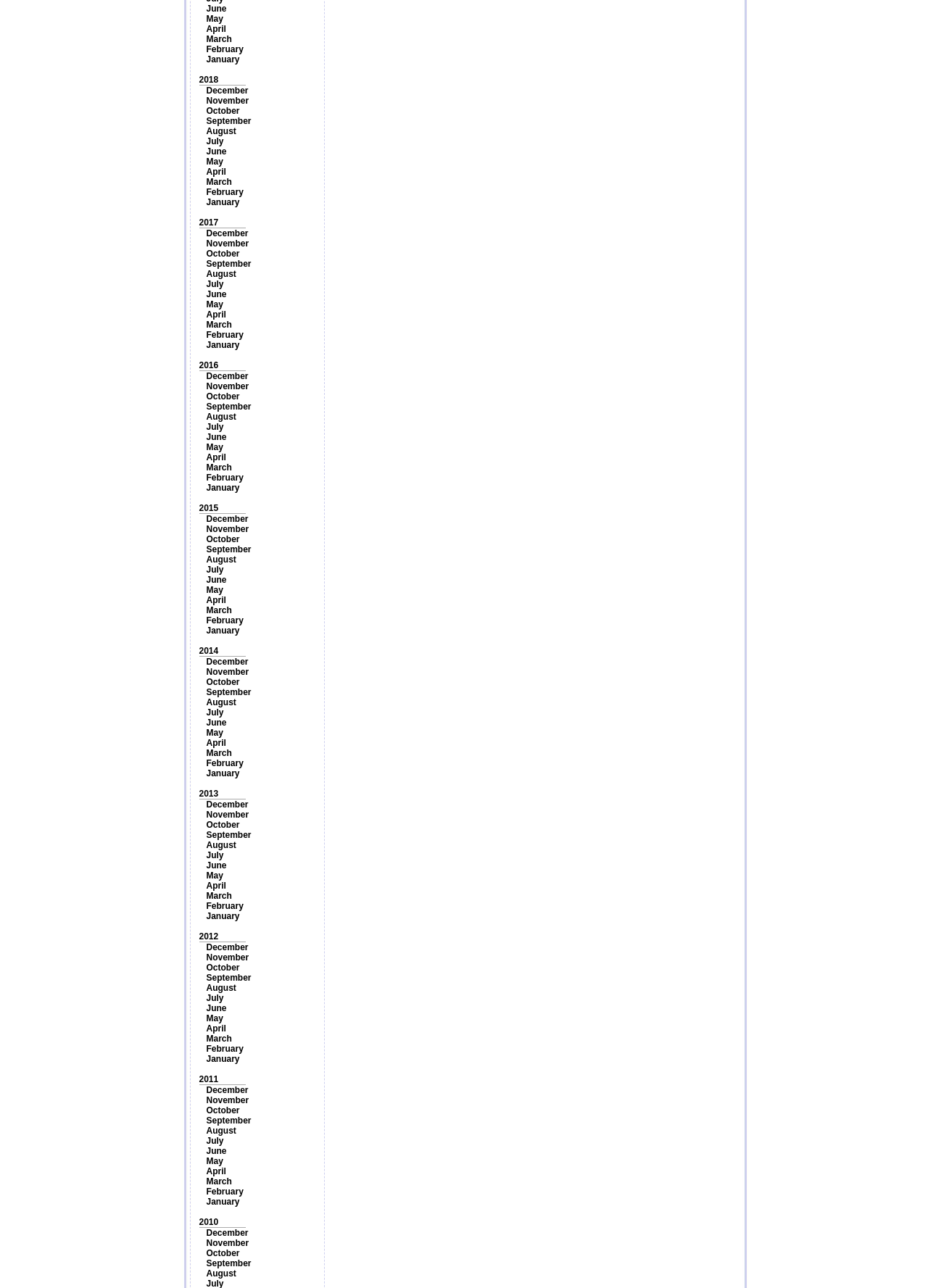Please answer the following question as detailed as possible based on the image: 
What is the latest month listed for 2016?

I looked at the list of links and found the latest month listed for 2016, which is December. I determined this by looking at the y-coordinates of the links and finding the one that is at the bottom of the list for 2016.